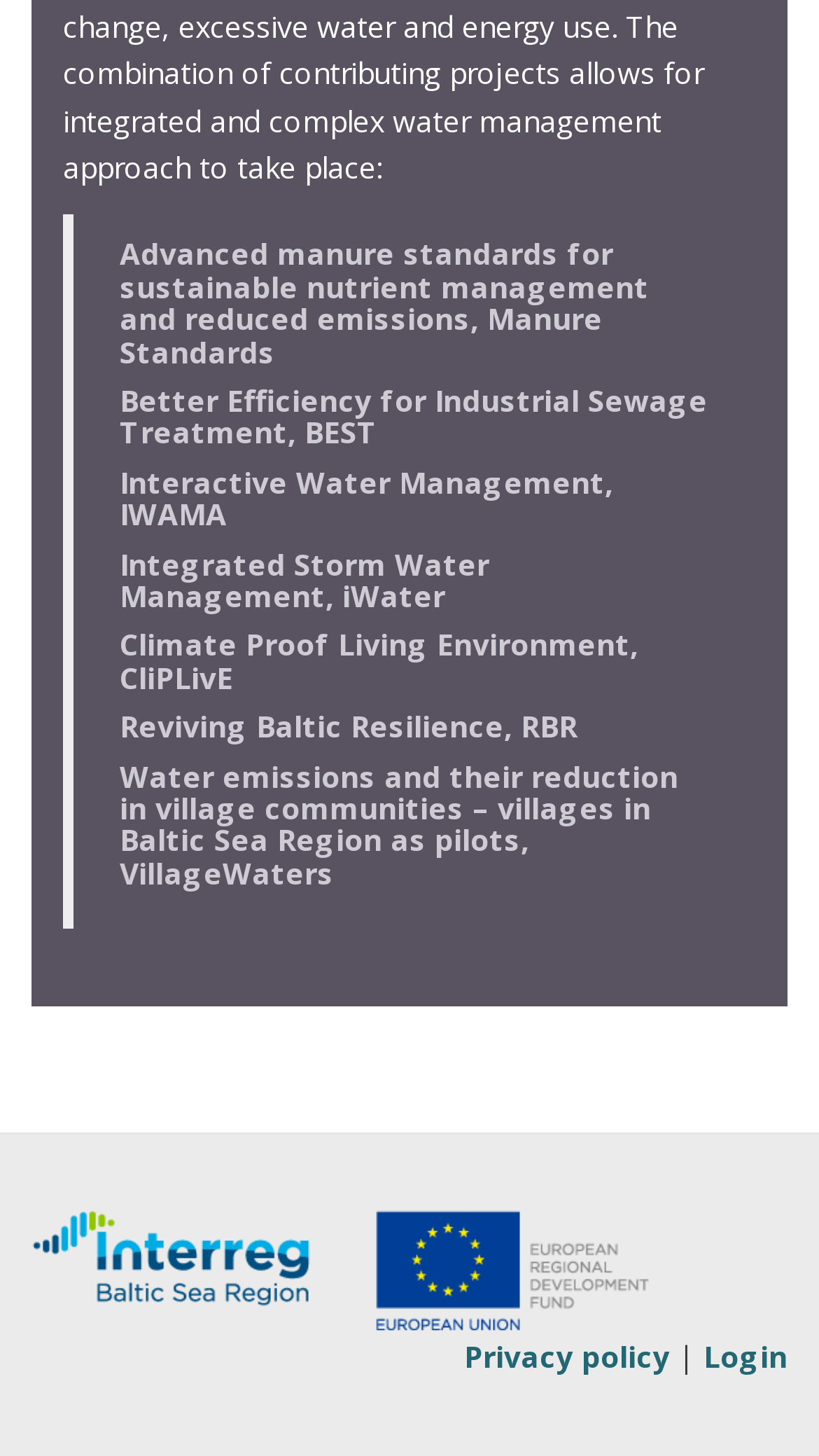Provide a one-word or brief phrase answer to the question:
What is the first project listed?

Manure Standards